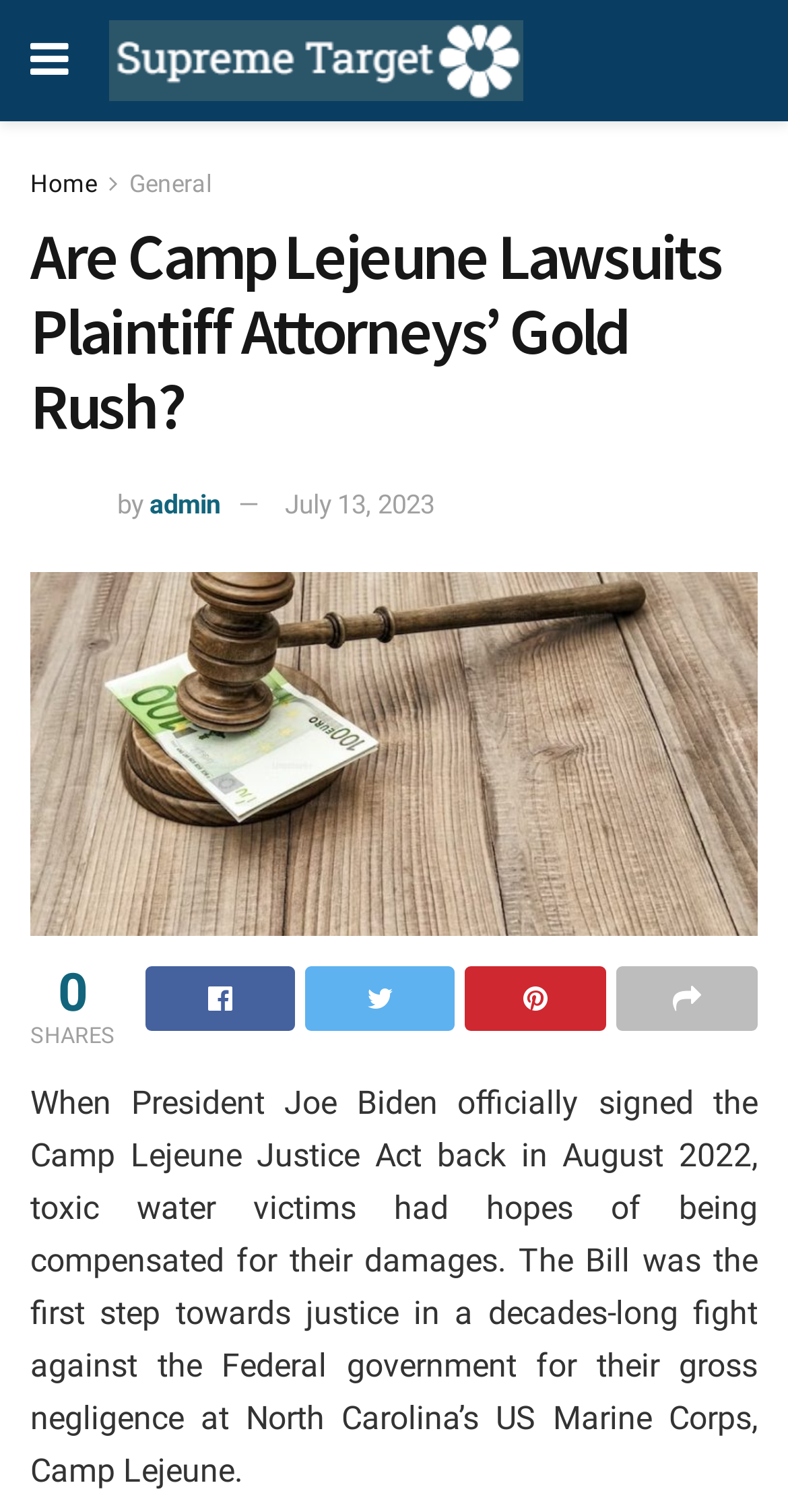Using the format (top-left x, top-left y, bottom-right x, bottom-right y), provide the bounding box coordinates for the described UI element. All values should be floating point numbers between 0 and 1: alt="Supreme Target"

[0.138, 0.013, 0.664, 0.067]